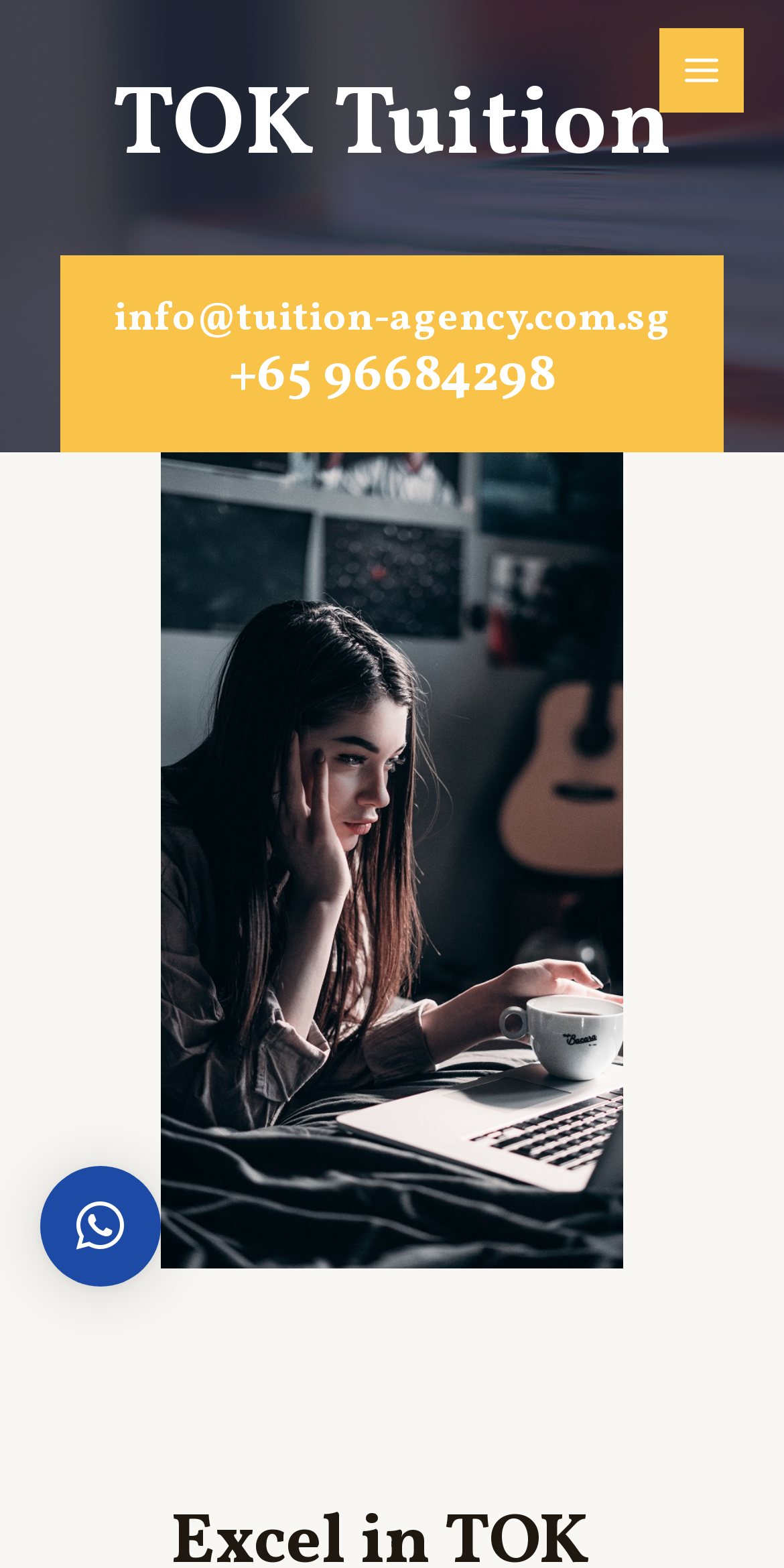What is the purpose of the button with a cross icon?
Look at the screenshot and give a one-word or phrase answer.

Close